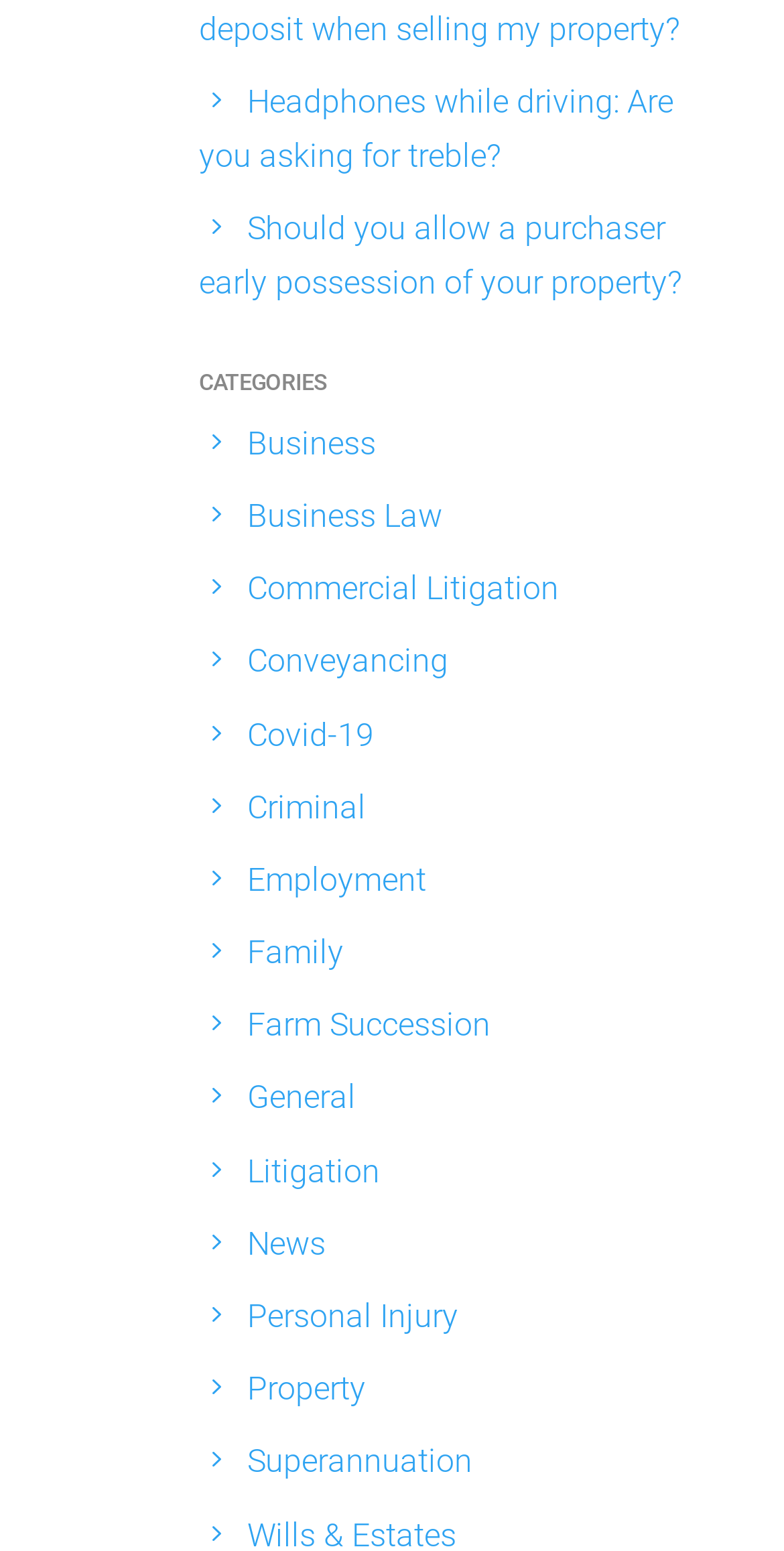Identify the bounding box coordinates necessary to click and complete the given instruction: "Explore the 'Personal Injury' section".

[0.315, 0.836, 0.585, 0.861]